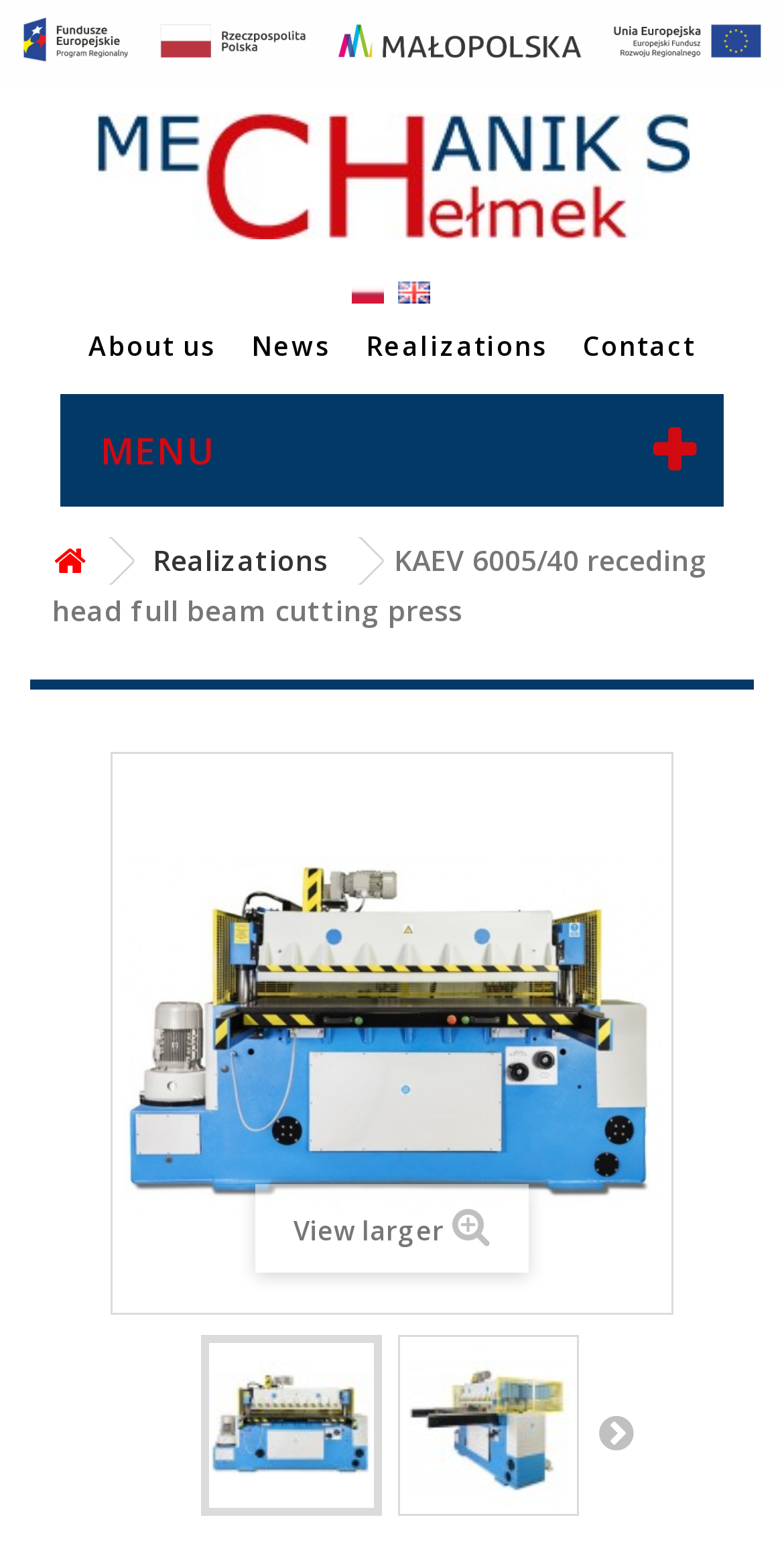Please identify the bounding box coordinates of the element that needs to be clicked to execute the following command: "Go to the 'Realizations' page". Provide the bounding box using four float numbers between 0 and 1, formatted as [left, top, right, bottom].

[0.467, 0.213, 0.736, 0.237]